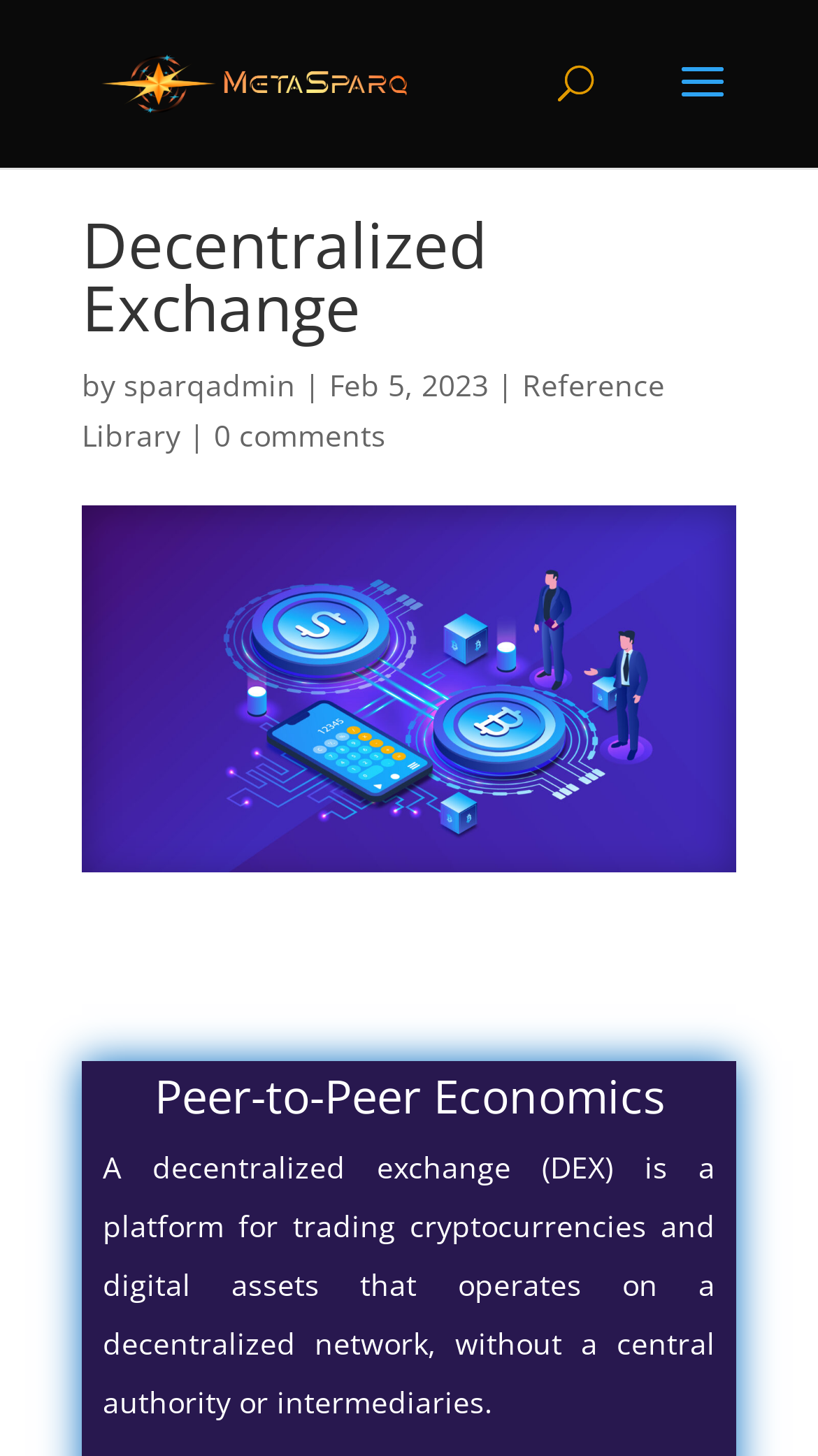Provide an in-depth caption for the contents of the webpage.

The webpage is about a decentralized exchange called MetaSparq. At the top left, there is a logo image with the text "MetaSparq" next to it, which is also a link. Below the logo, there is a search bar that spans across most of the width of the page. 

Underneath the search bar, there is a heading that reads "Decentralized Exchange" followed by the text "by sparqadmin" and the date "Feb 5, 2023". To the right of the date, there is a link to the "Reference Library". Below this section, there is a link that reads "0 comments".

On the left side of the page, there is a large image that takes up most of the height of the page. To the right of the image, there is a heading that reads "Peer-to-Peer Economics" followed by a paragraph of text that describes what a decentralized exchange is.